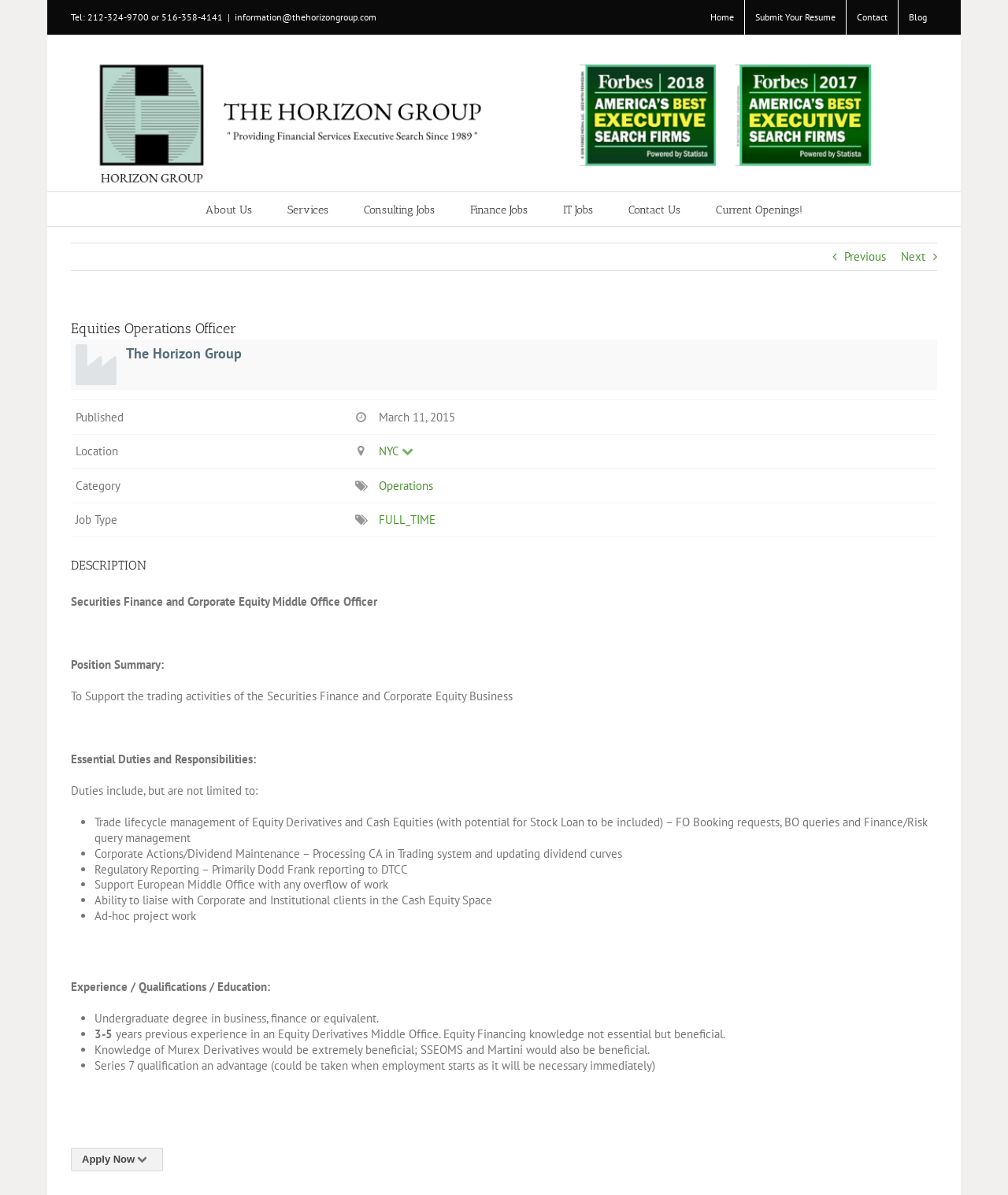Please identify the bounding box coordinates of the element that needs to be clicked to perform the following instruction: "Click the 'Apply Now' button".

[0.07, 0.96, 0.162, 0.98]